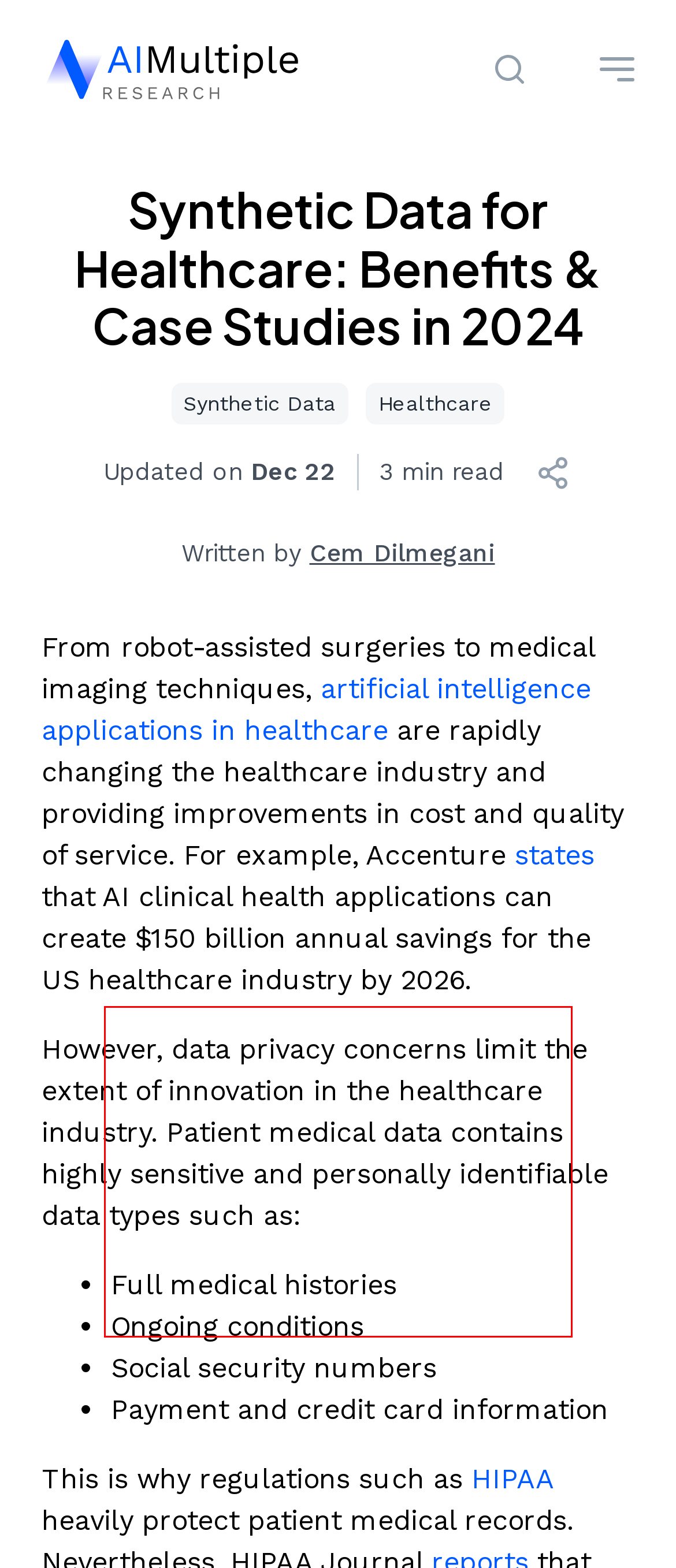Given a webpage screenshot, locate the red bounding box and extract the text content found inside it.

Cem's work has been cited by leading global publications including Business Insider, Forbes, Washington Post, global firms like Deloitte, HPE, NGOs like World Economic Forum and supranational organizations like European Commission. You can see more reputable companies and media that referenced AIMultiple.